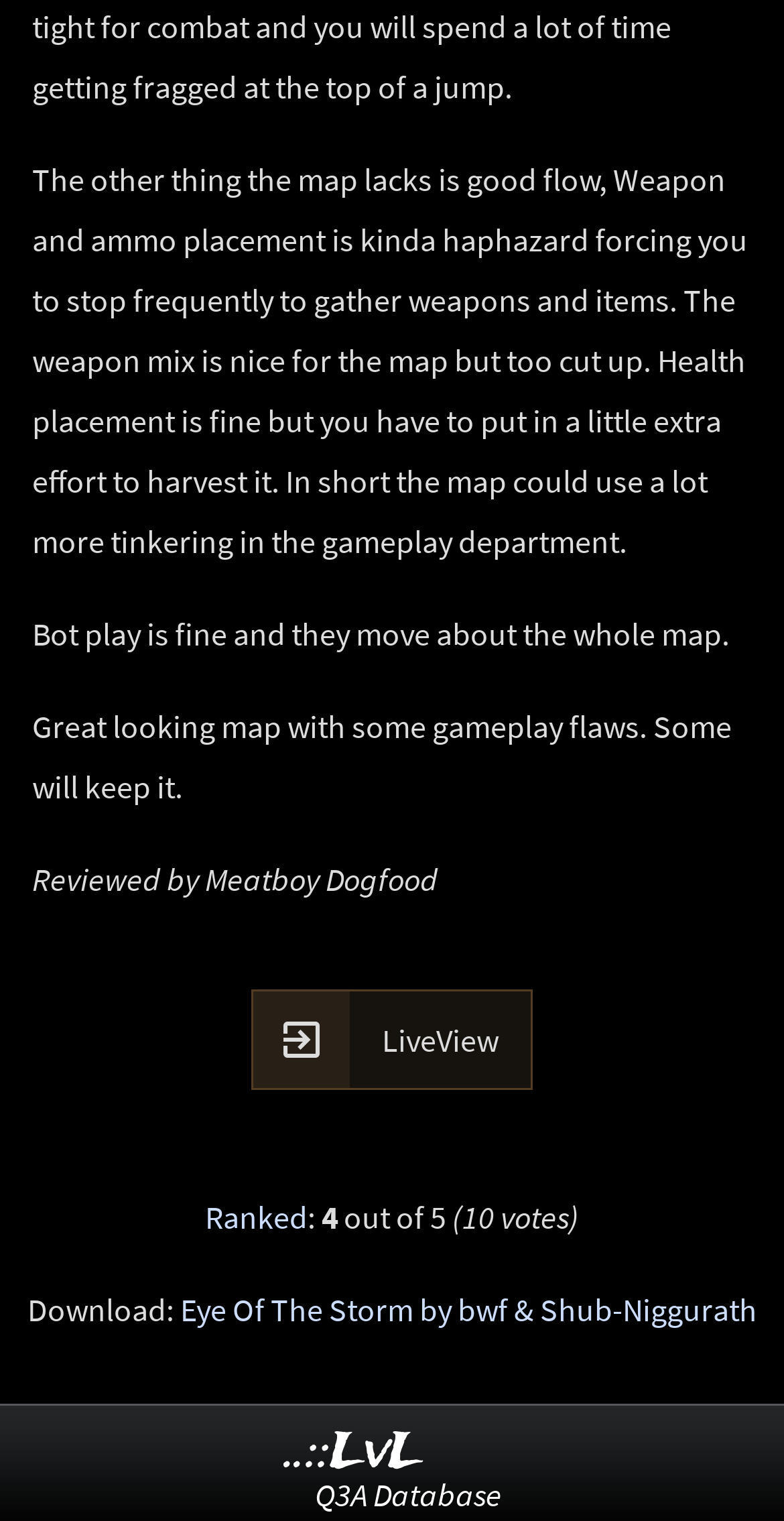Bounding box coordinates are specified in the format (top-left x, top-left y, bottom-right x, bottom-right y). All values are floating point numbers bounded between 0 and 1. Please provide the bounding box coordinate of the region this sentence describes: Q3A Database

[0.401, 0.969, 0.64, 0.996]